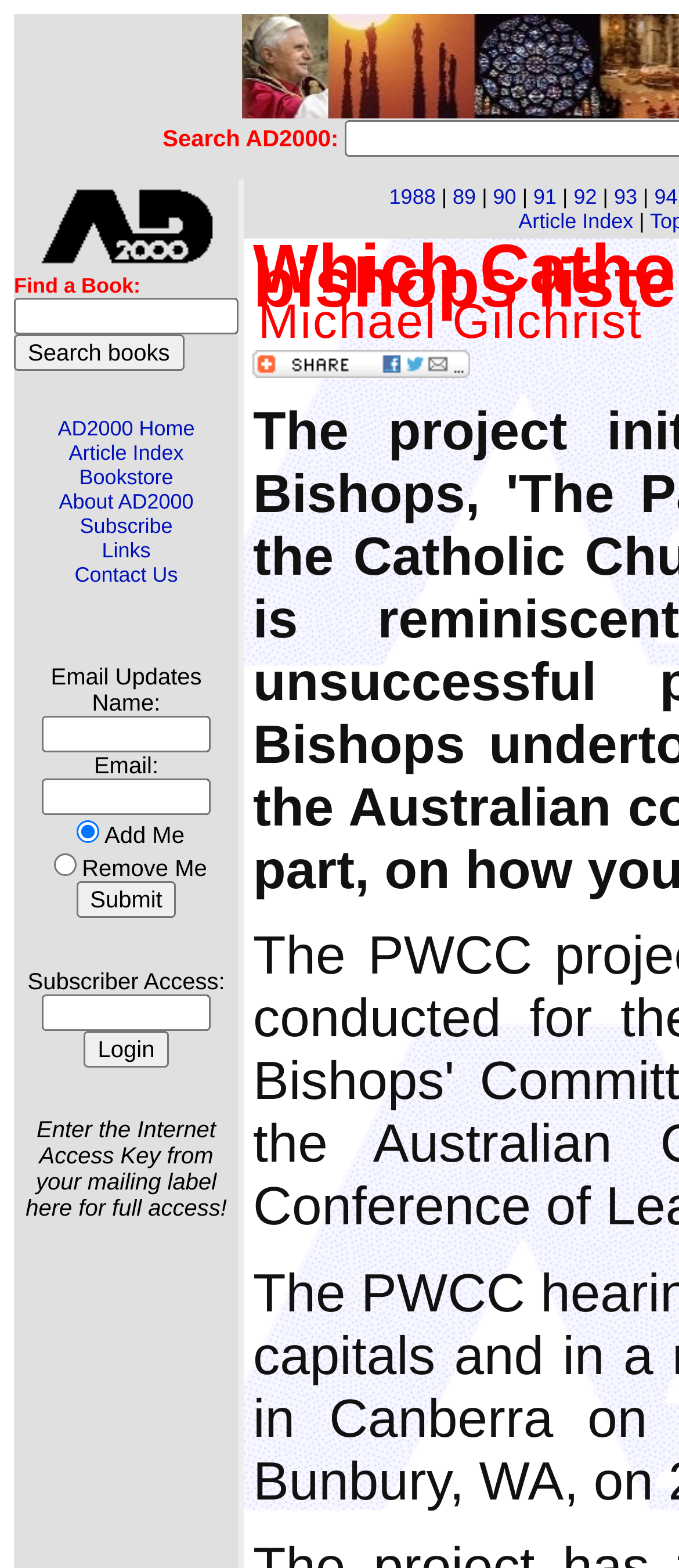Locate the bounding box for the described UI element: "Subscribe". Ensure the coordinates are four float numbers between 0 and 1, formatted as [left, top, right, bottom].

[0.117, 0.328, 0.254, 0.344]